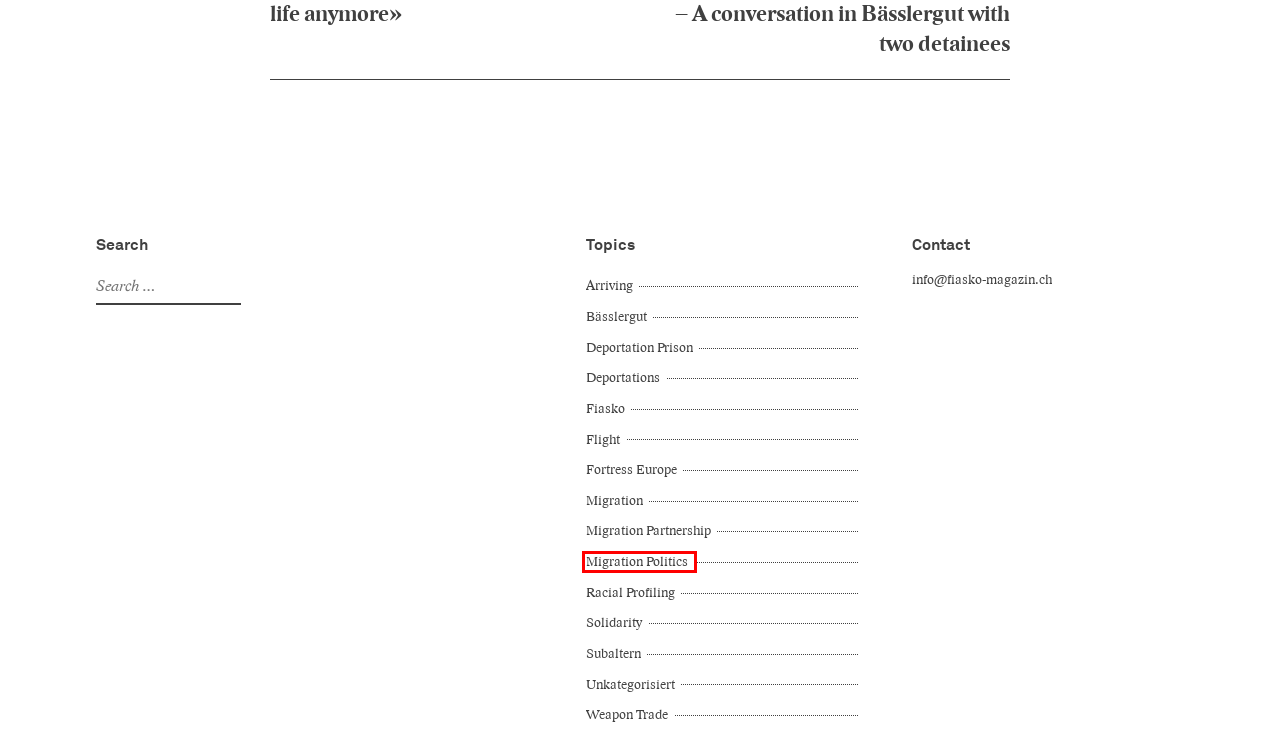A screenshot of a webpage is given, featuring a red bounding box around a UI element. Please choose the webpage description that best aligns with the new webpage after clicking the element in the bounding box. These are the descriptions:
A. «I don’t expect anything much  from life anymore» – FIASKO
B. Editorial – FIASKO
C. Unkategorisiert – FIASKO
D. Racial Profiling – FIASKO
E. Migration Politics – FIASKO
F. Deportation Prison – FIASKO
G. Subaltern – FIASKO
H. Fiasko – FIASKO

E